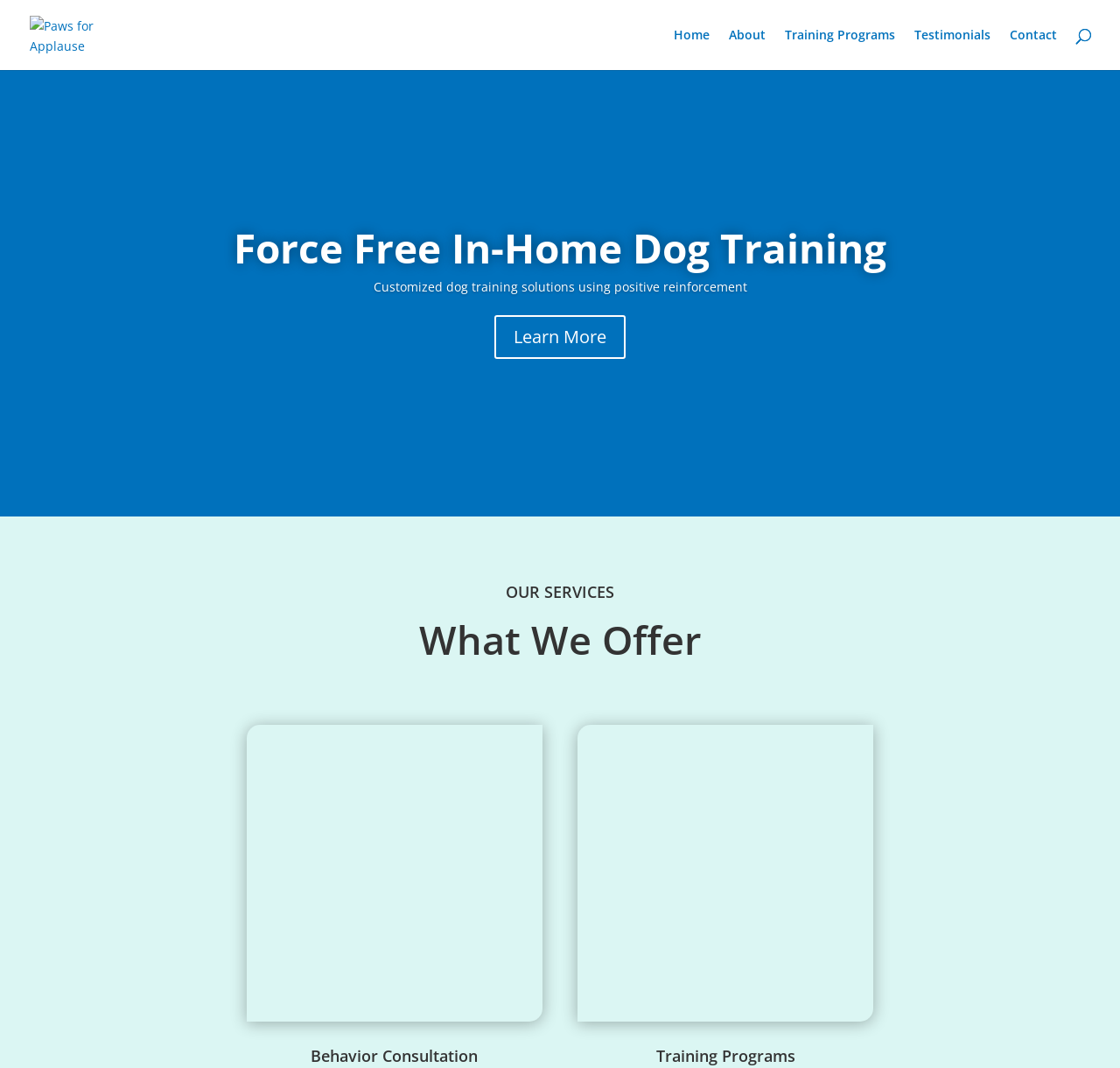Identify the bounding box coordinates for the UI element described by the following text: "Force Free In-Home Dog Training". Provide the coordinates as four float numbers between 0 and 1, in the format [left, top, right, bottom].

[0.216, 0.253, 0.784, 0.295]